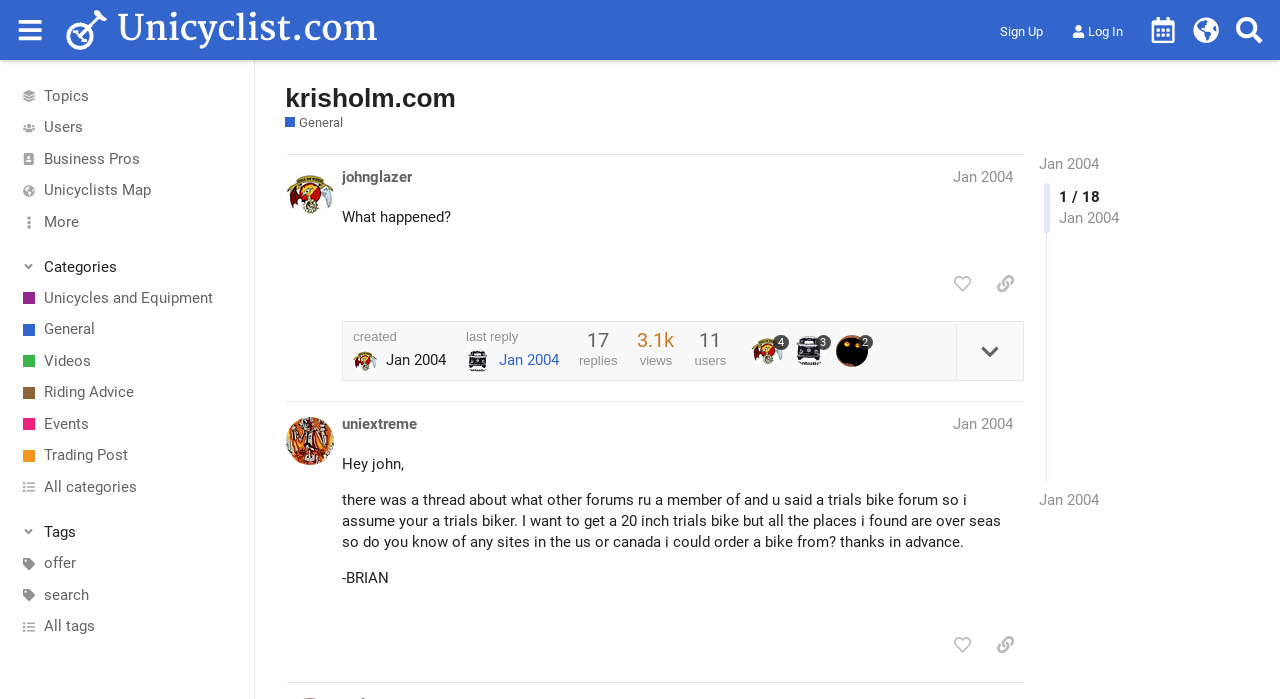What is the text of the first link in the header?
Based on the visual, give a brief answer using one word or a short phrase.

Unicyclist.com